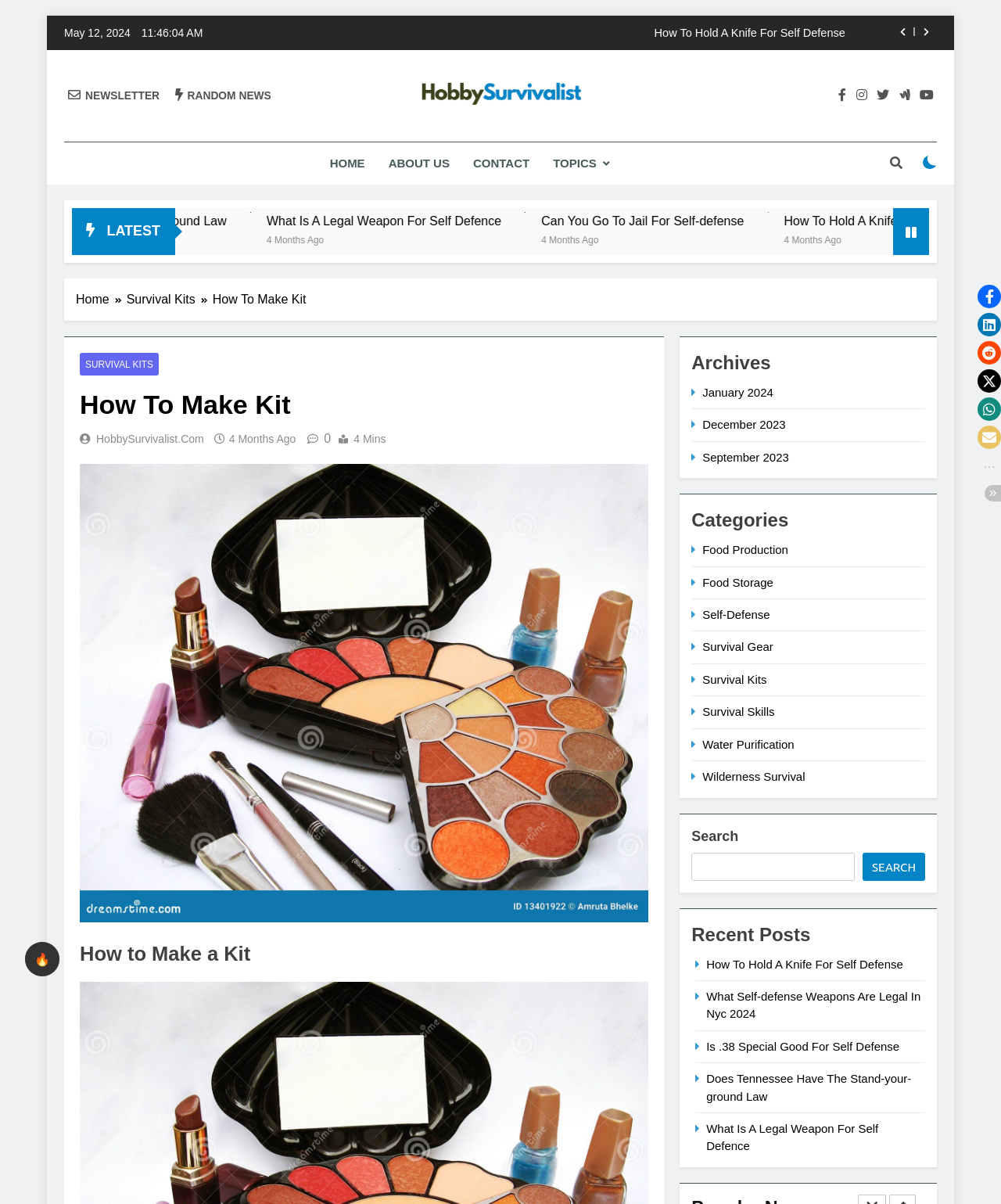Highlight the bounding box of the UI element that corresponds to this description: "Accept all cookies".

None